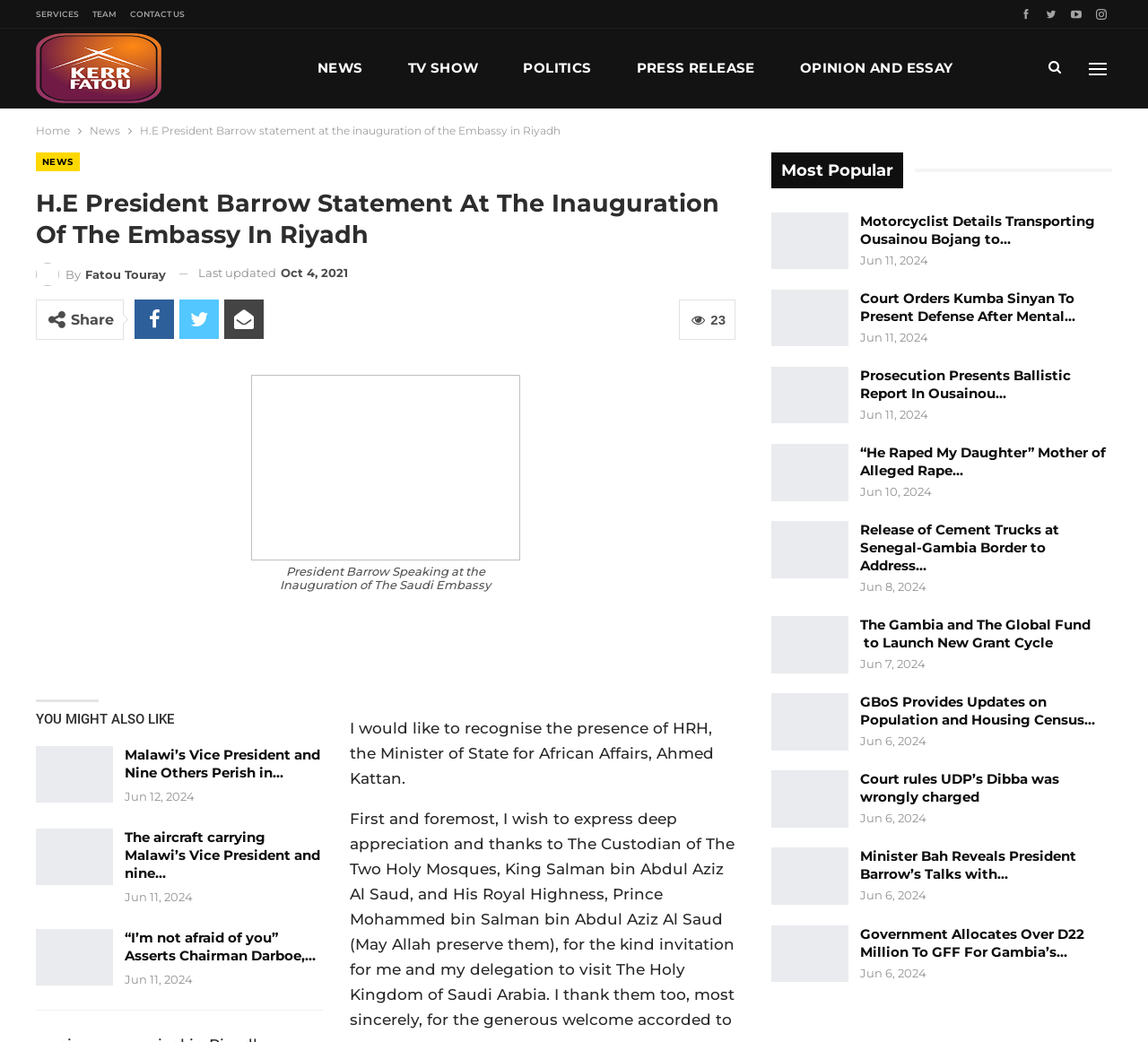What is the primary heading on this webpage?

H.E President Barrow Statement At The Inauguration Of The Embassy In Riyadh